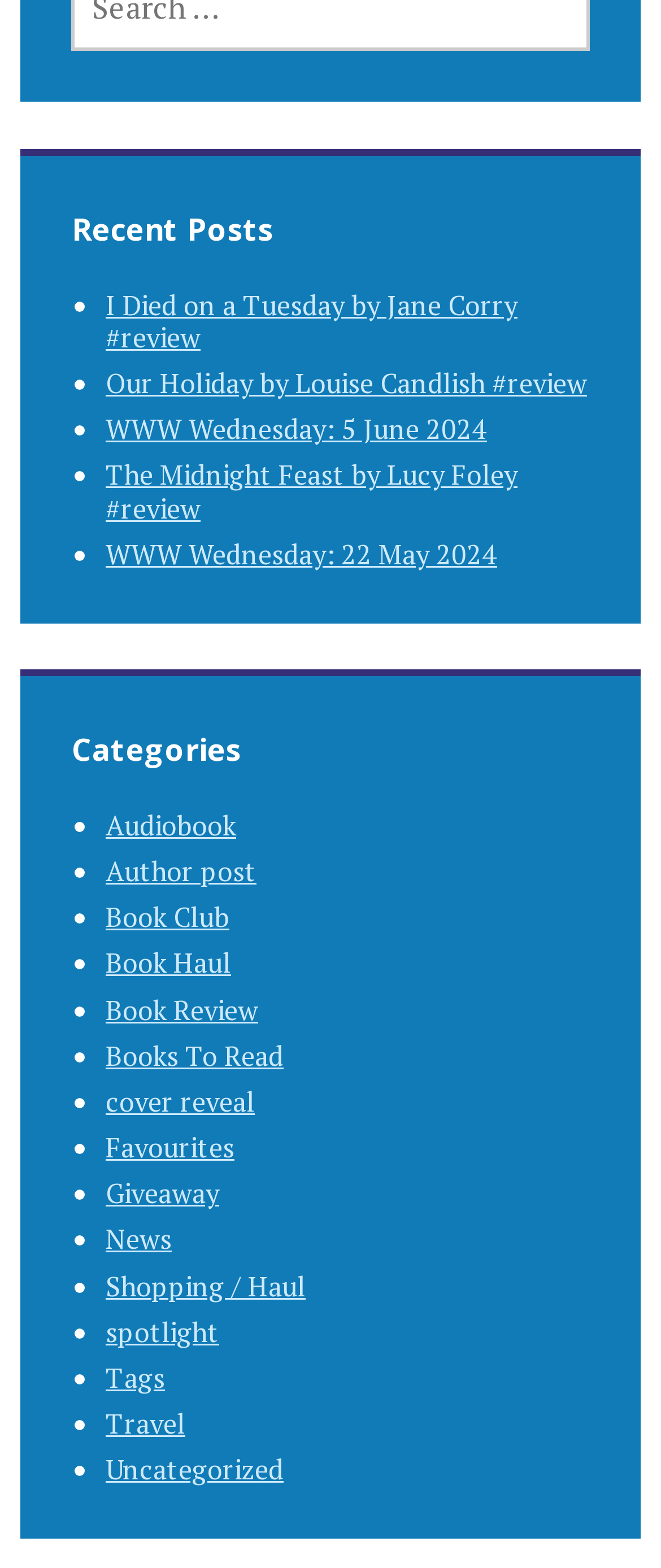Please answer the following question using a single word or phrase: 
How many categories are listed on the webpage?

19